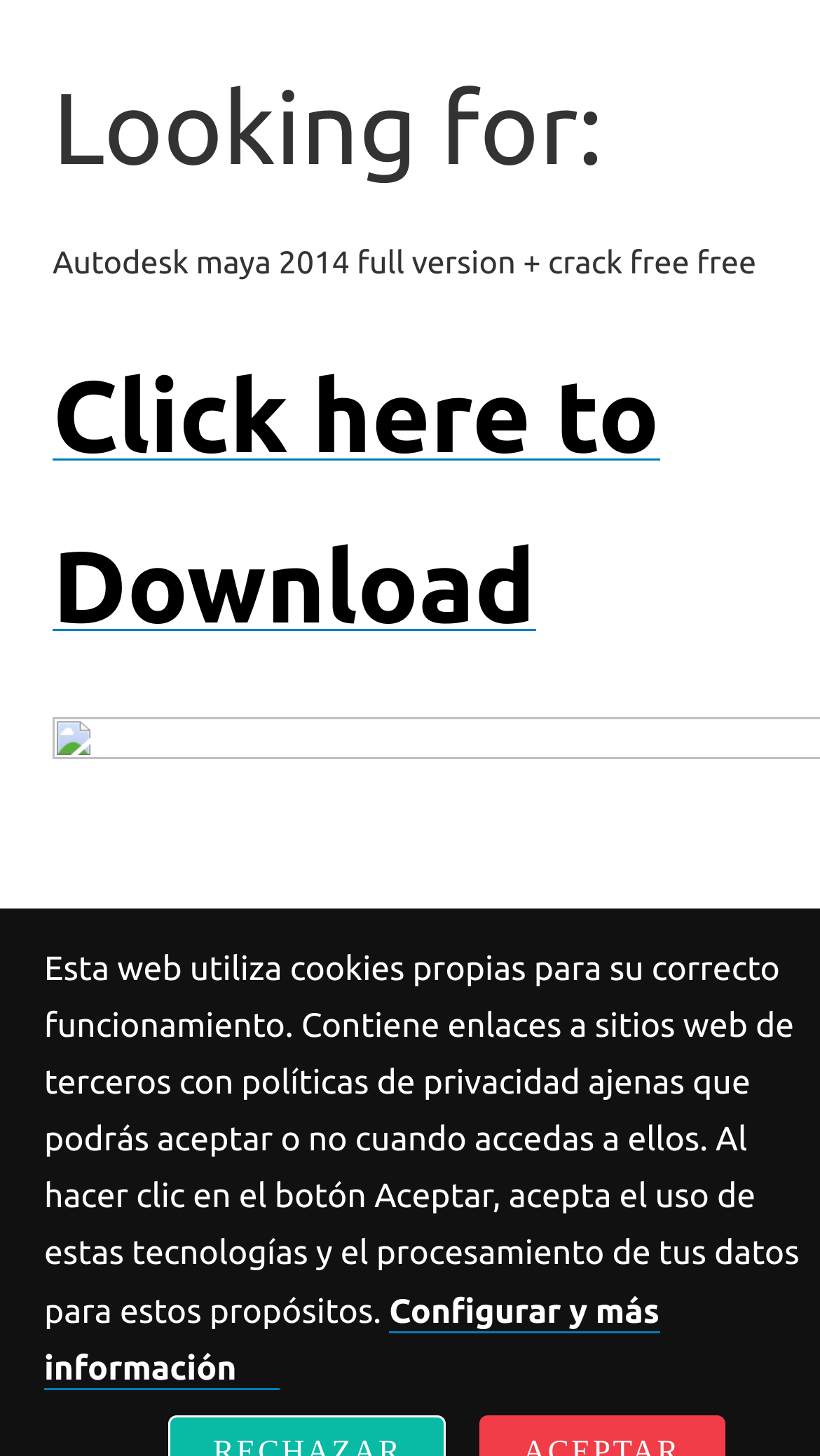Return the bounding box coordinates of the UI element that corresponds to this description: "Click here to Download". The coordinates must be given as four float numbers in the range of 0 and 1, [left, top, right, bottom].

[0.064, 0.29, 0.804, 0.434]